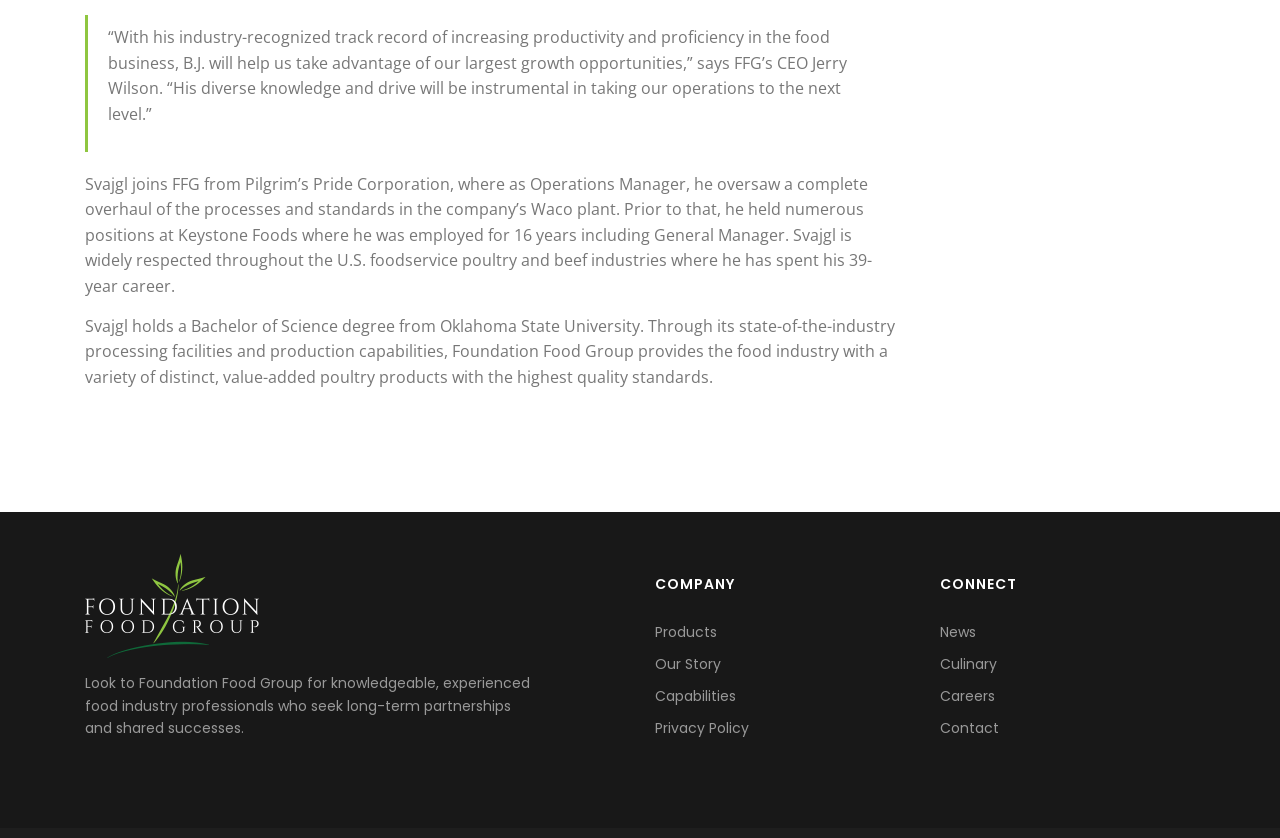Identify the bounding box coordinates of the region that should be clicked to execute the following instruction: "Click on the link to learn more about fermentation".

None